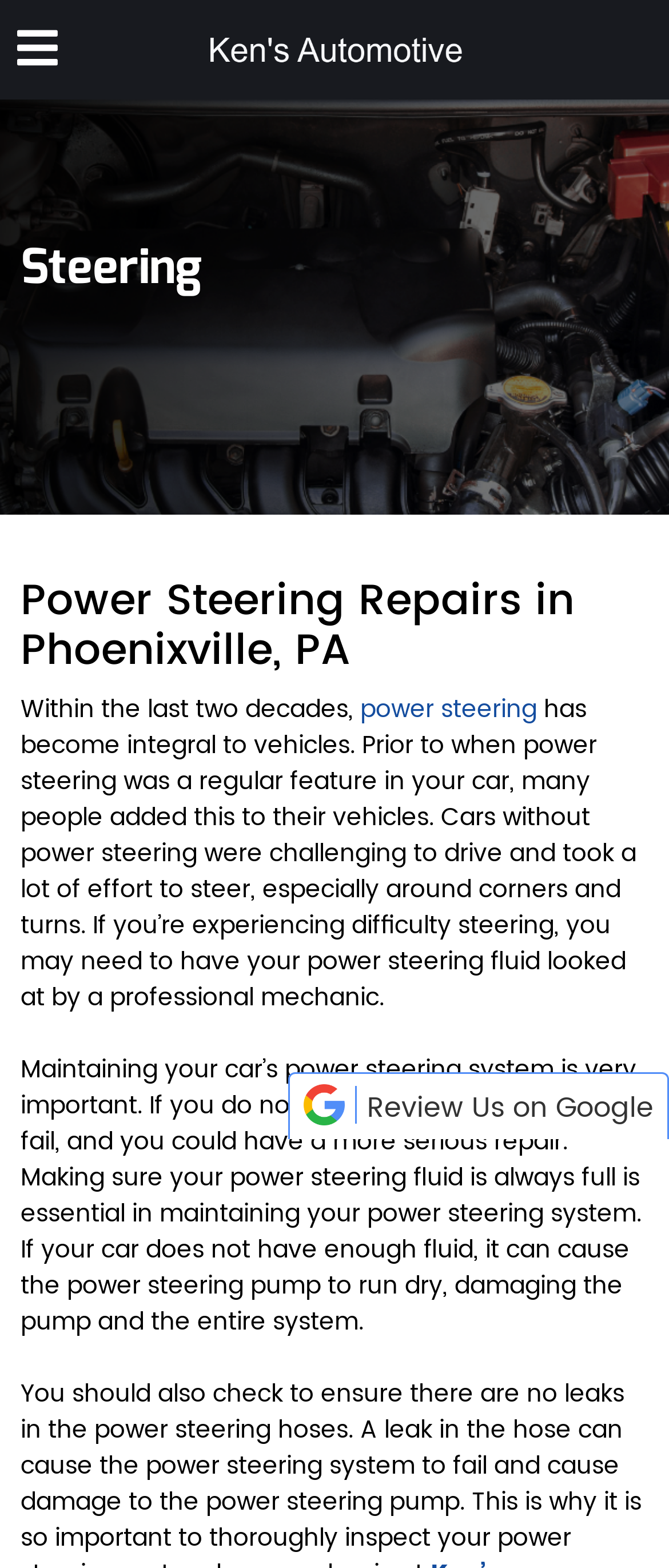Observe the image and answer the following question in detail: Where is the power steering repair service located?

The location of the power steering repair service is mentioned in the heading 'Power Steering Repairs in Phoenixville, PA', which indicates that the service is located in Phoenixville, Pennsylvania.